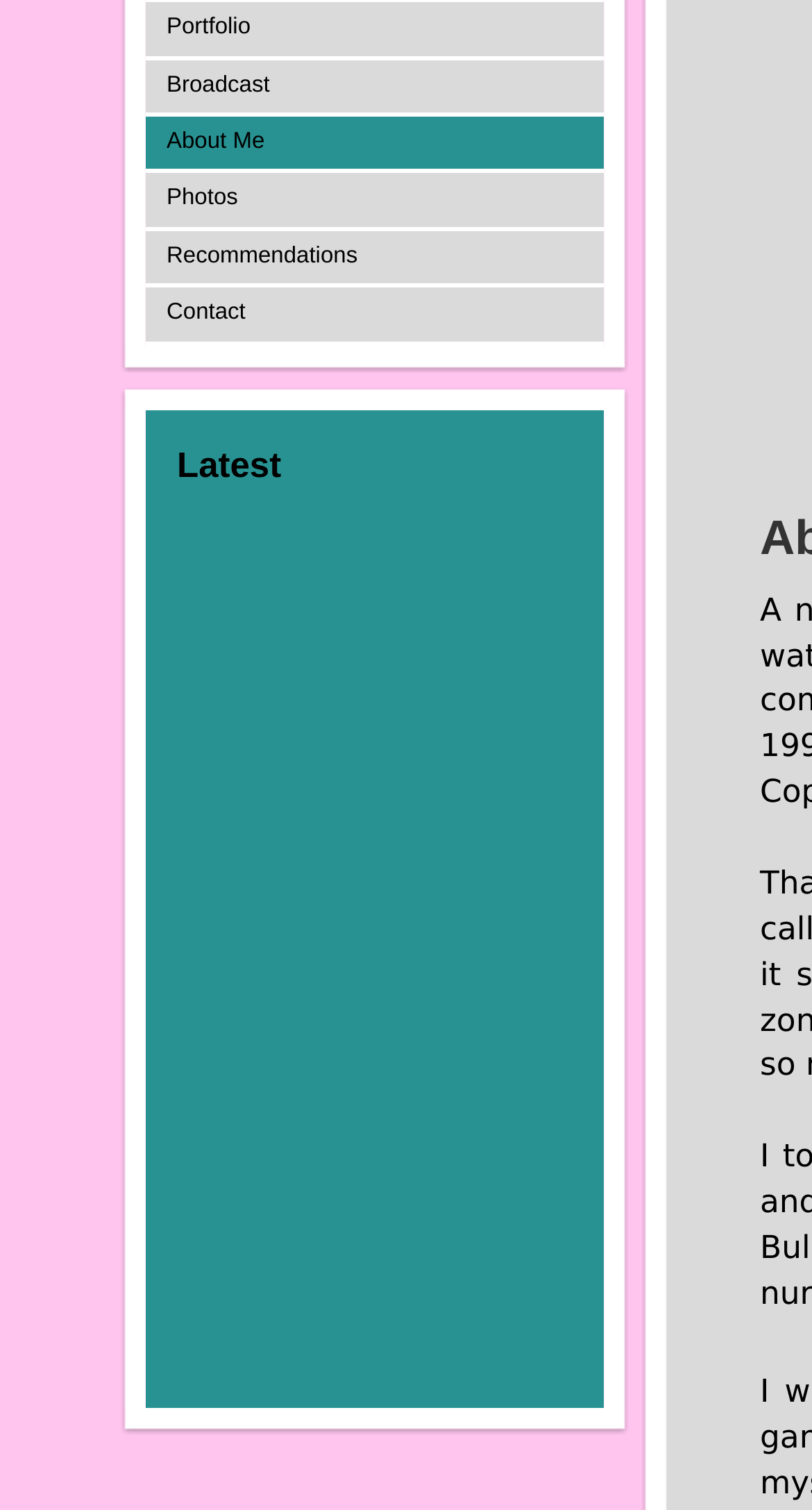Predict the bounding box coordinates for the UI element described as: "Contact". The coordinates should be four float numbers between 0 and 1, presented as [left, top, right, bottom].

[0.179, 0.191, 0.744, 0.228]